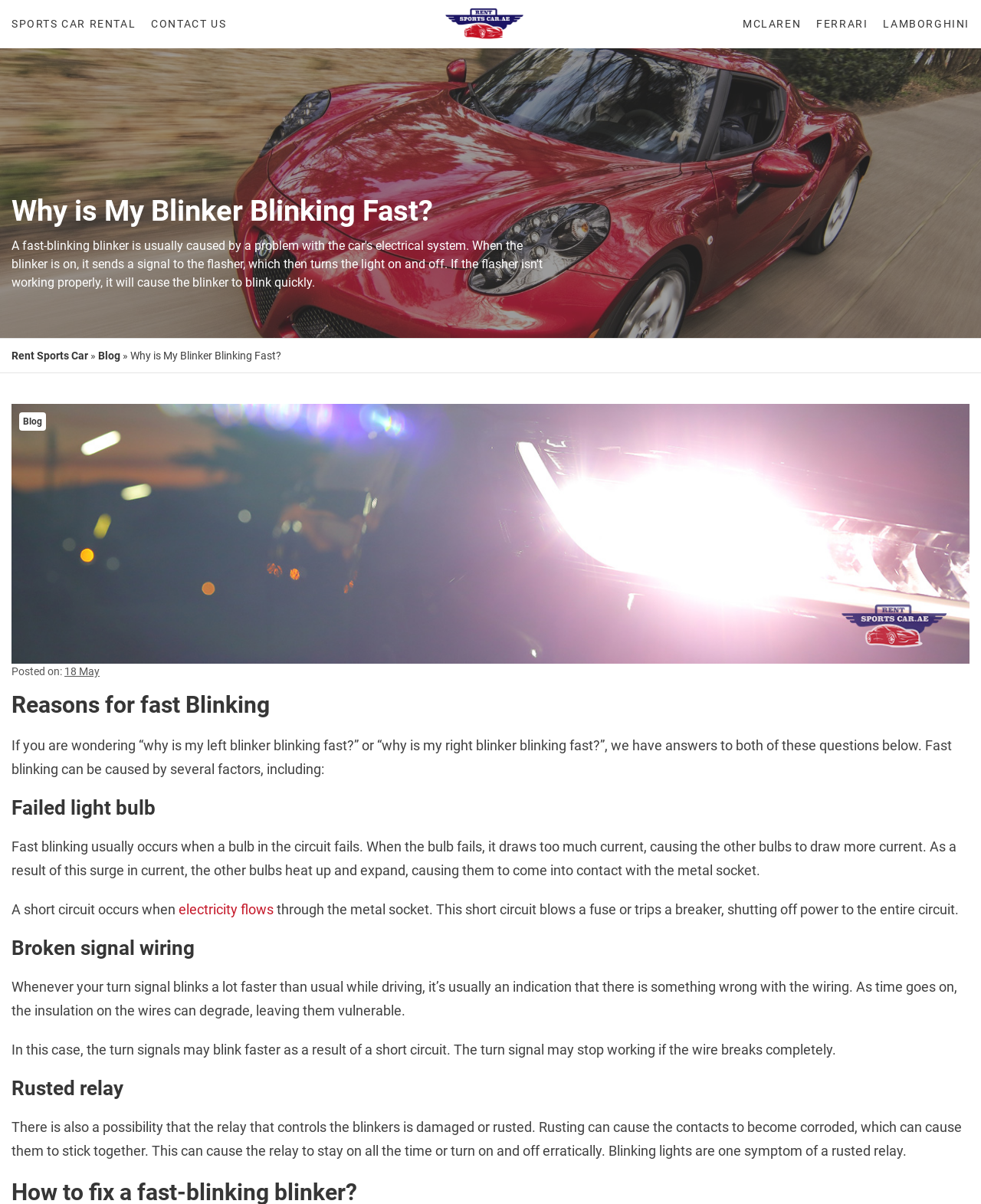What is the purpose of the image on the webpage? Observe the screenshot and provide a one-word or short phrase answer.

Illustrate blinker blinking fast